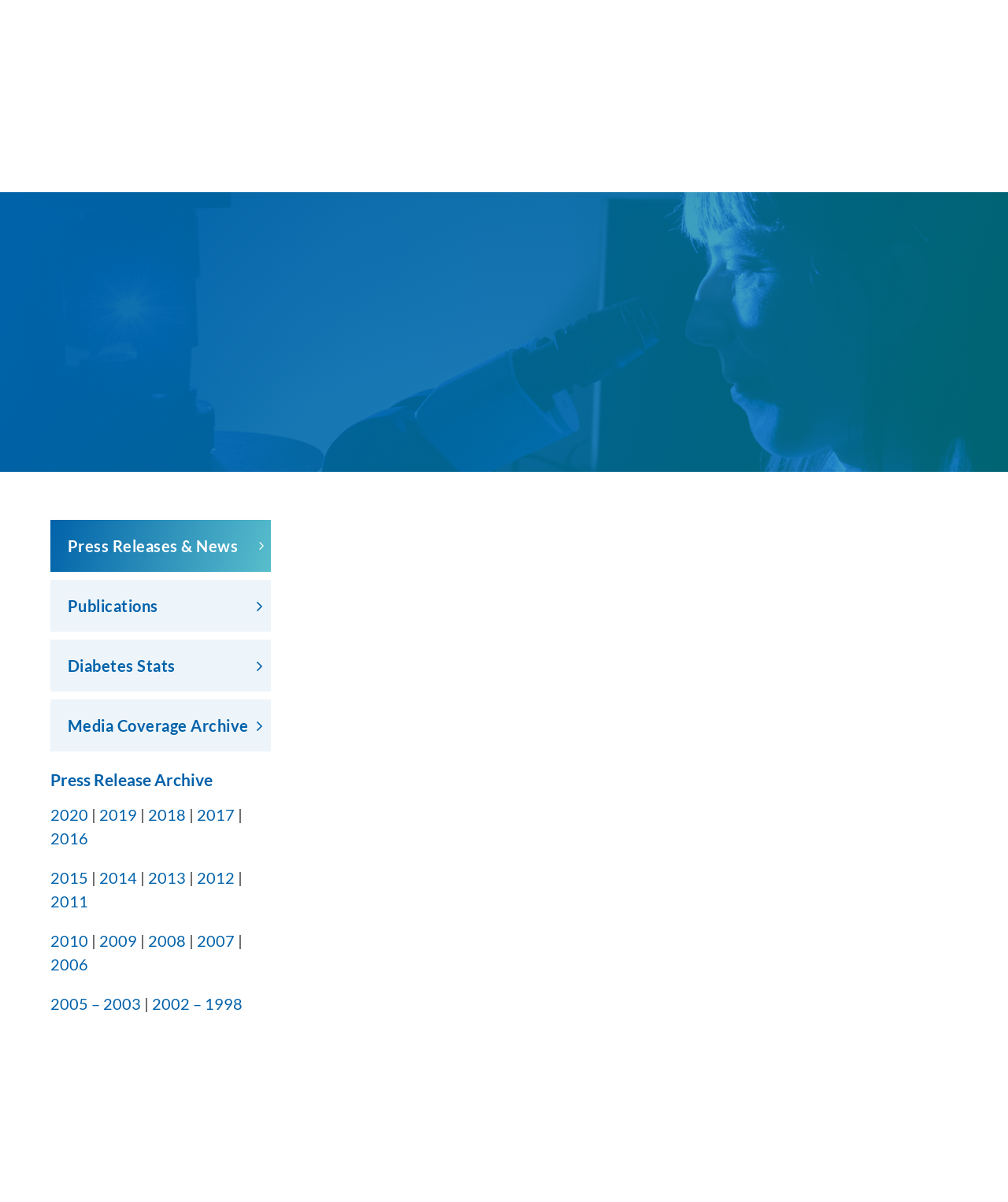Can you provide the bounding box coordinates for the element that should be clicked to implement the instruction: "Read the 'Newsroom' section"?

[0.05, 0.237, 0.95, 0.296]